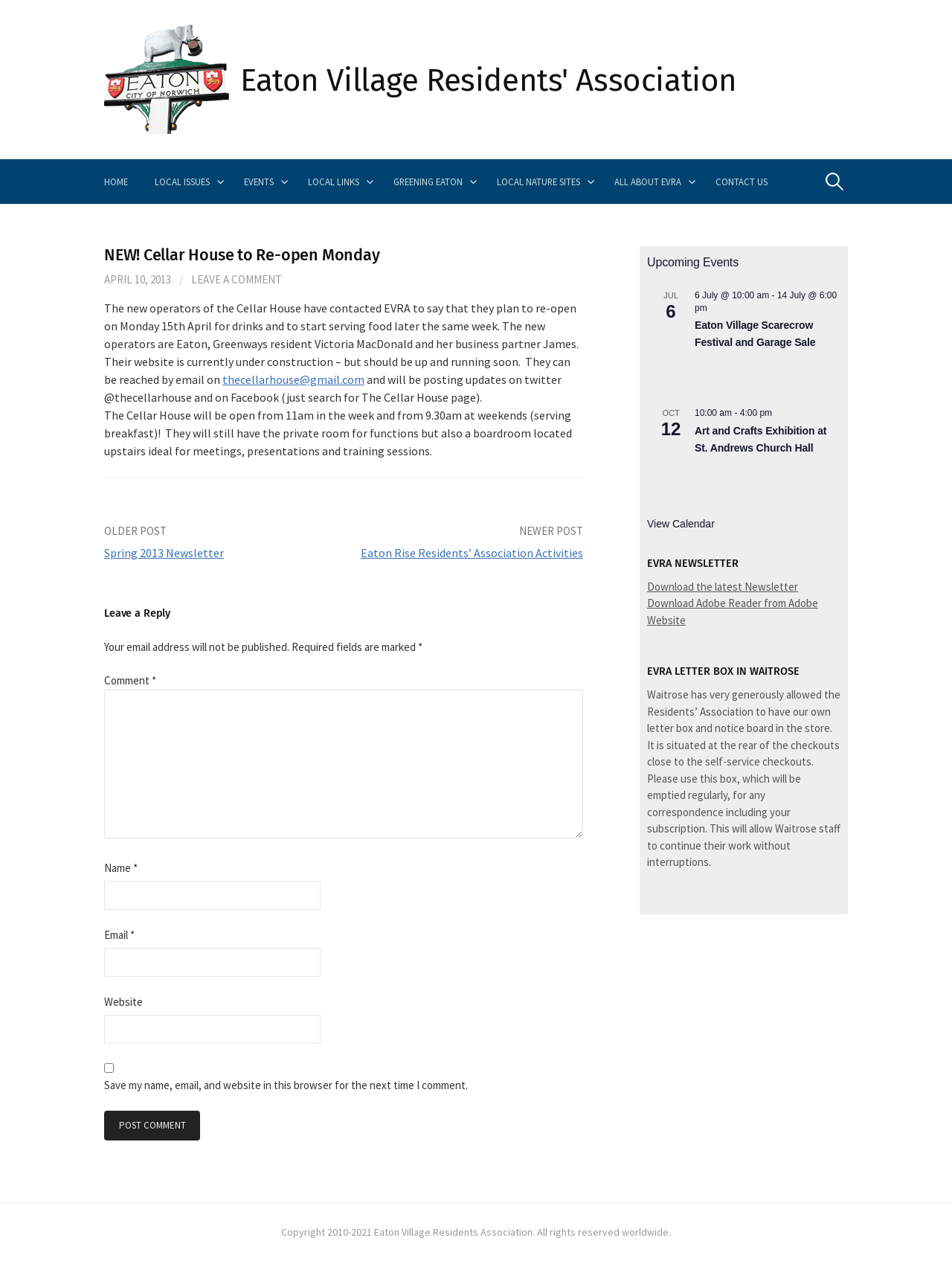Use a single word or phrase to respond to the question:
What is the purpose of the Cellar House?

Serving drinks and food